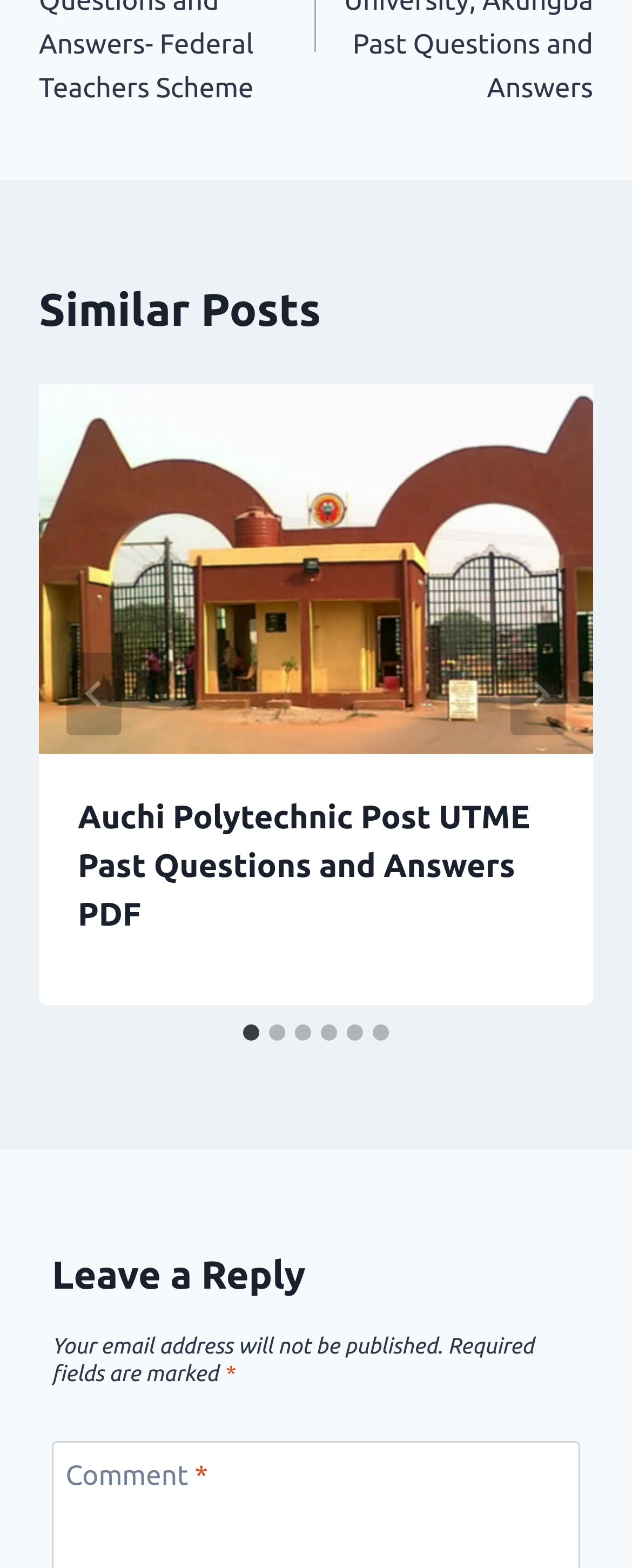Please identify the coordinates of the bounding box that should be clicked to fulfill this instruction: "Save login information".

[0.082, 0.251, 0.115, 0.264]